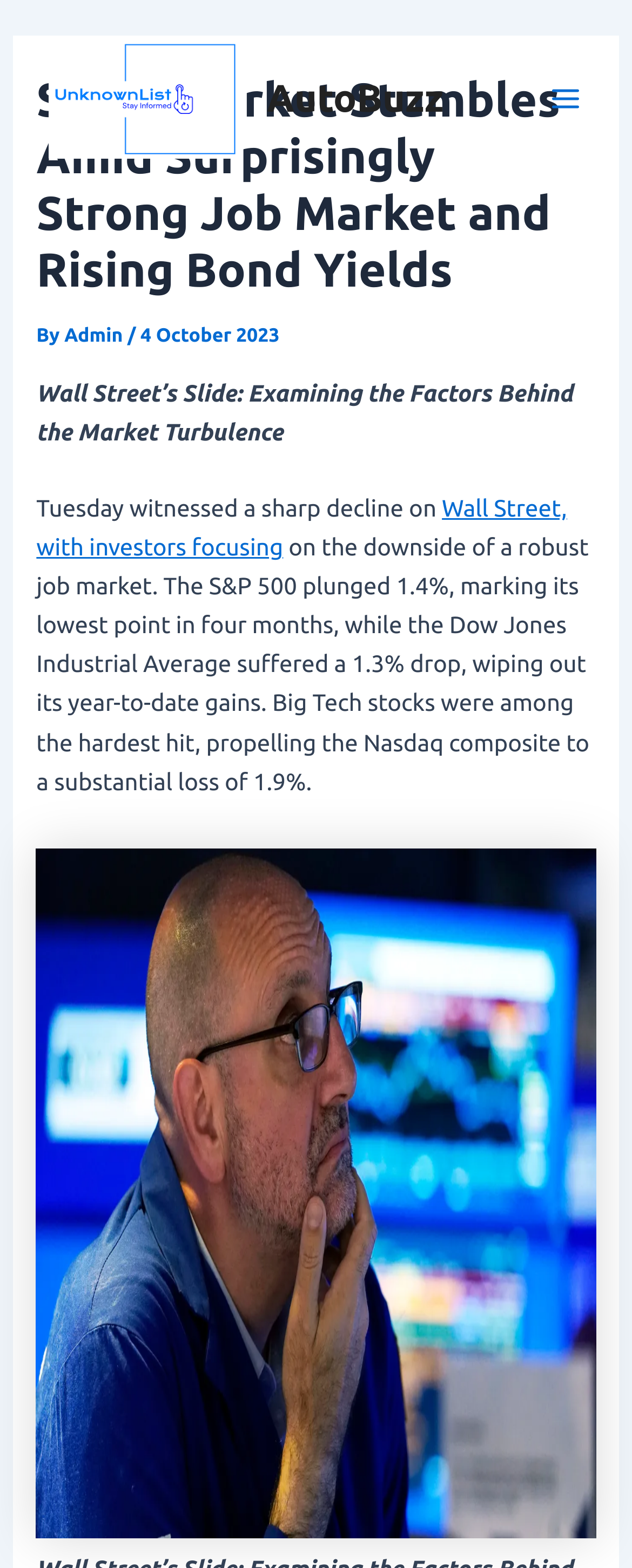Answer the question using only one word or a concise phrase: What is the percentage drop of the Nasdaq composite?

1.9%